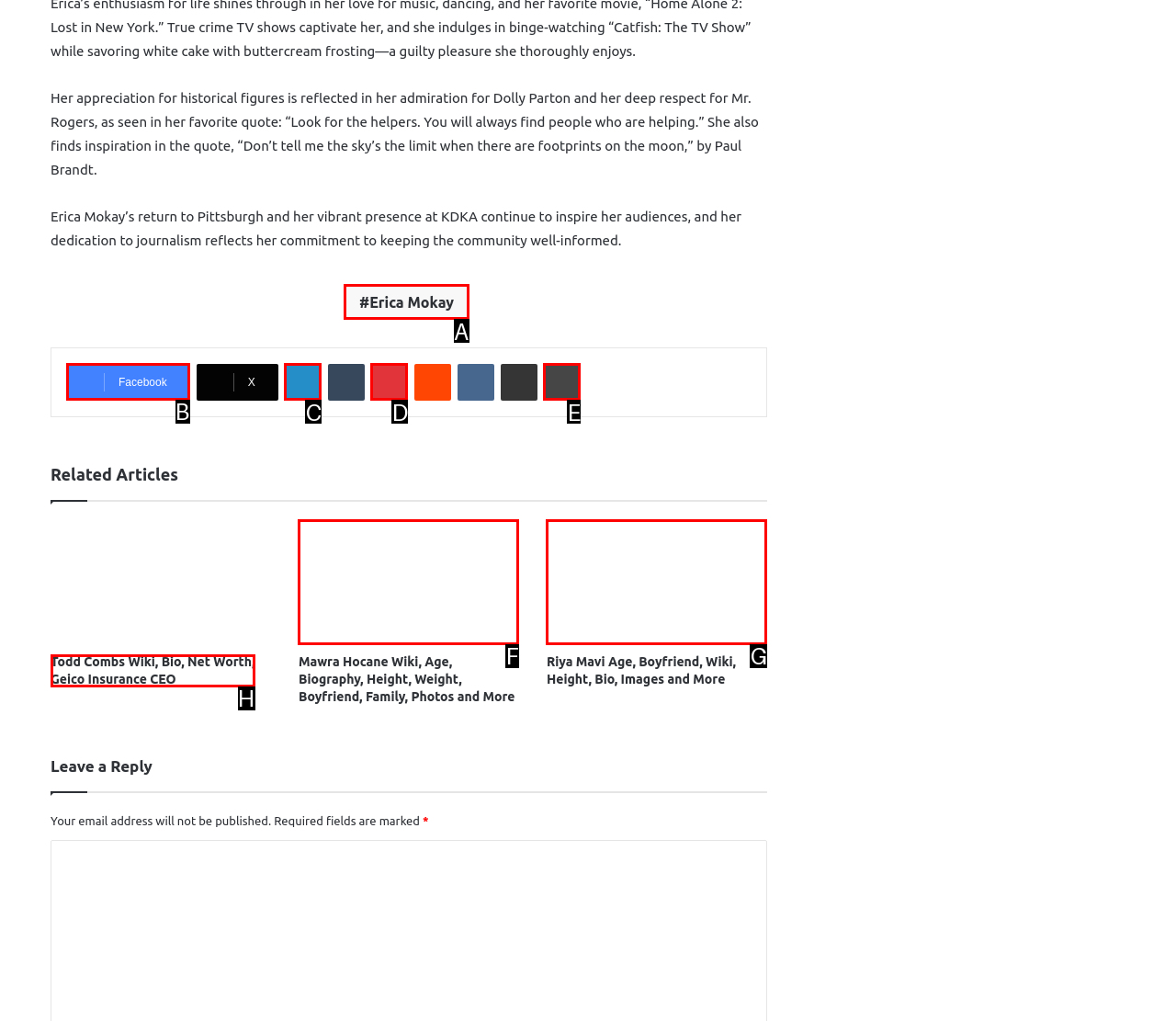Select the correct UI element to click for this task: Sort topics by replies.
Answer using the letter from the provided options.

None